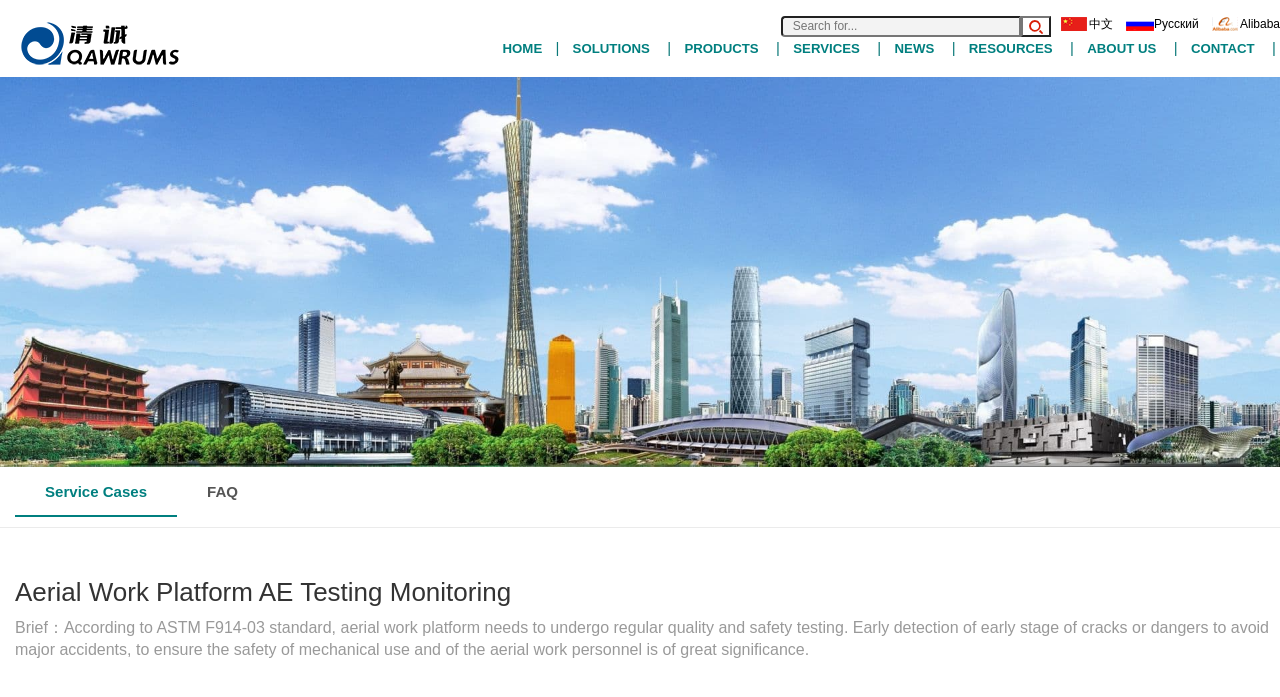Predict the bounding box coordinates of the area that should be clicked to accomplish the following instruction: "Click on the 'HOME' link". The bounding box coordinates should consist of four float numbers between 0 and 1, i.e., [left, top, right, bottom].

None